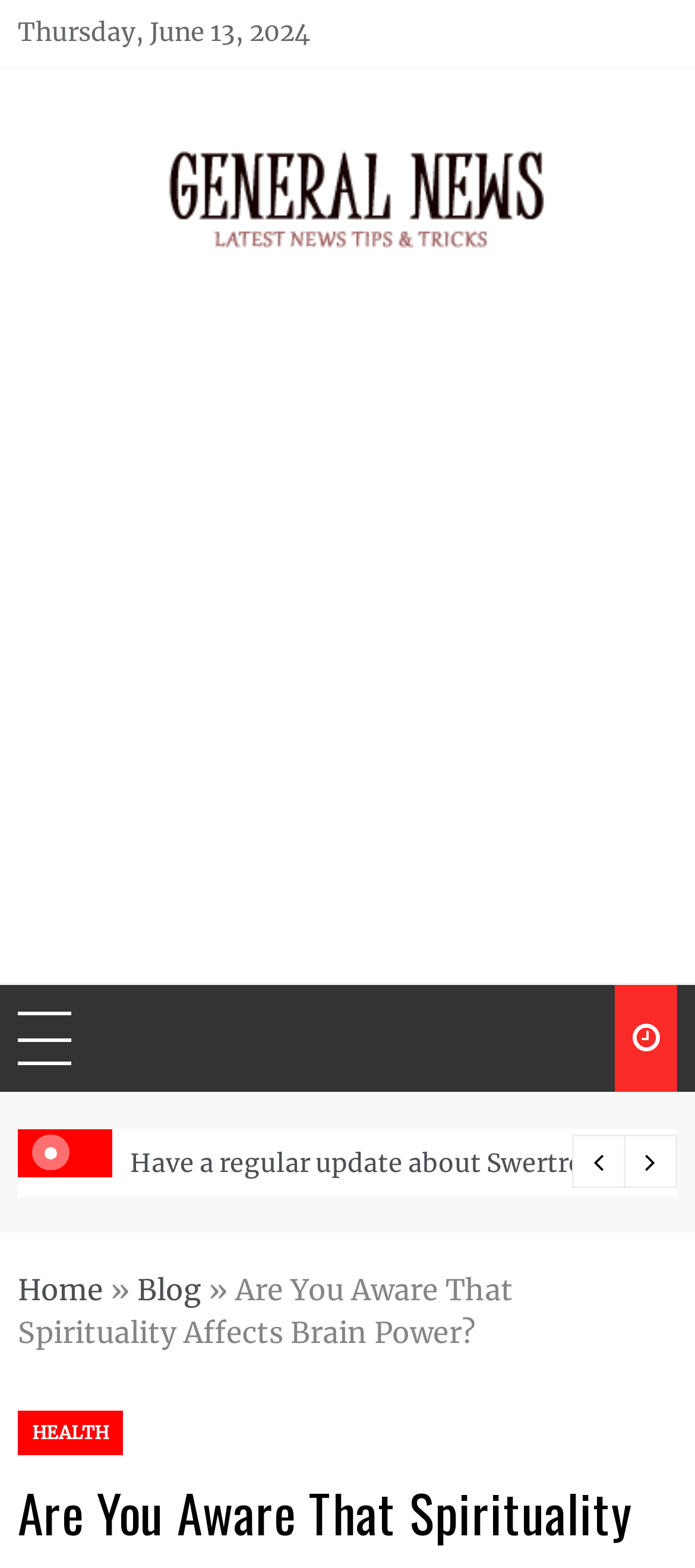What is the topic of the main article?
Answer the question with a single word or phrase derived from the image.

Spirituality and Brain Power